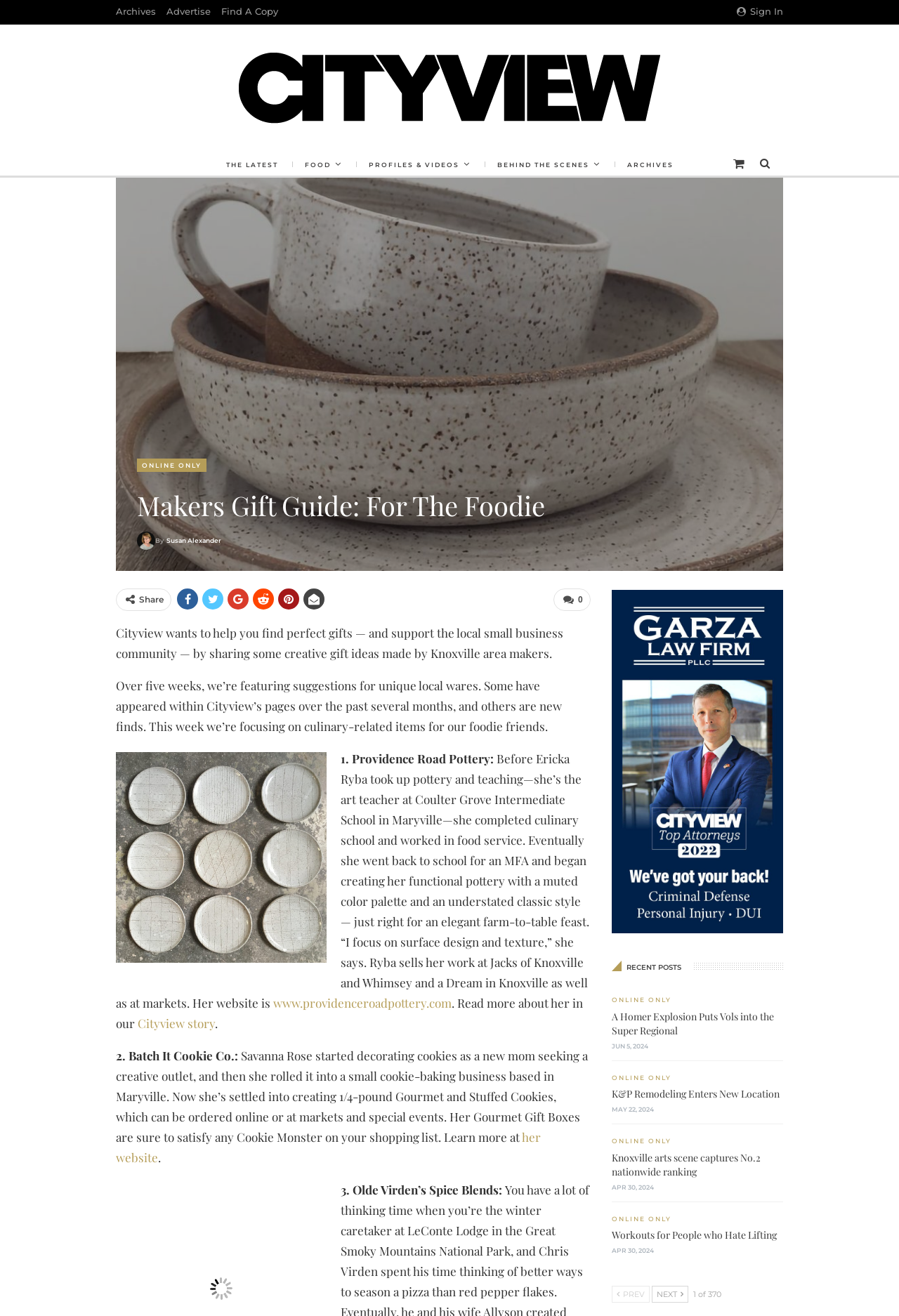Please find the bounding box coordinates of the section that needs to be clicked to achieve this instruction: "Go to the next page".

[0.725, 0.977, 0.765, 0.99]